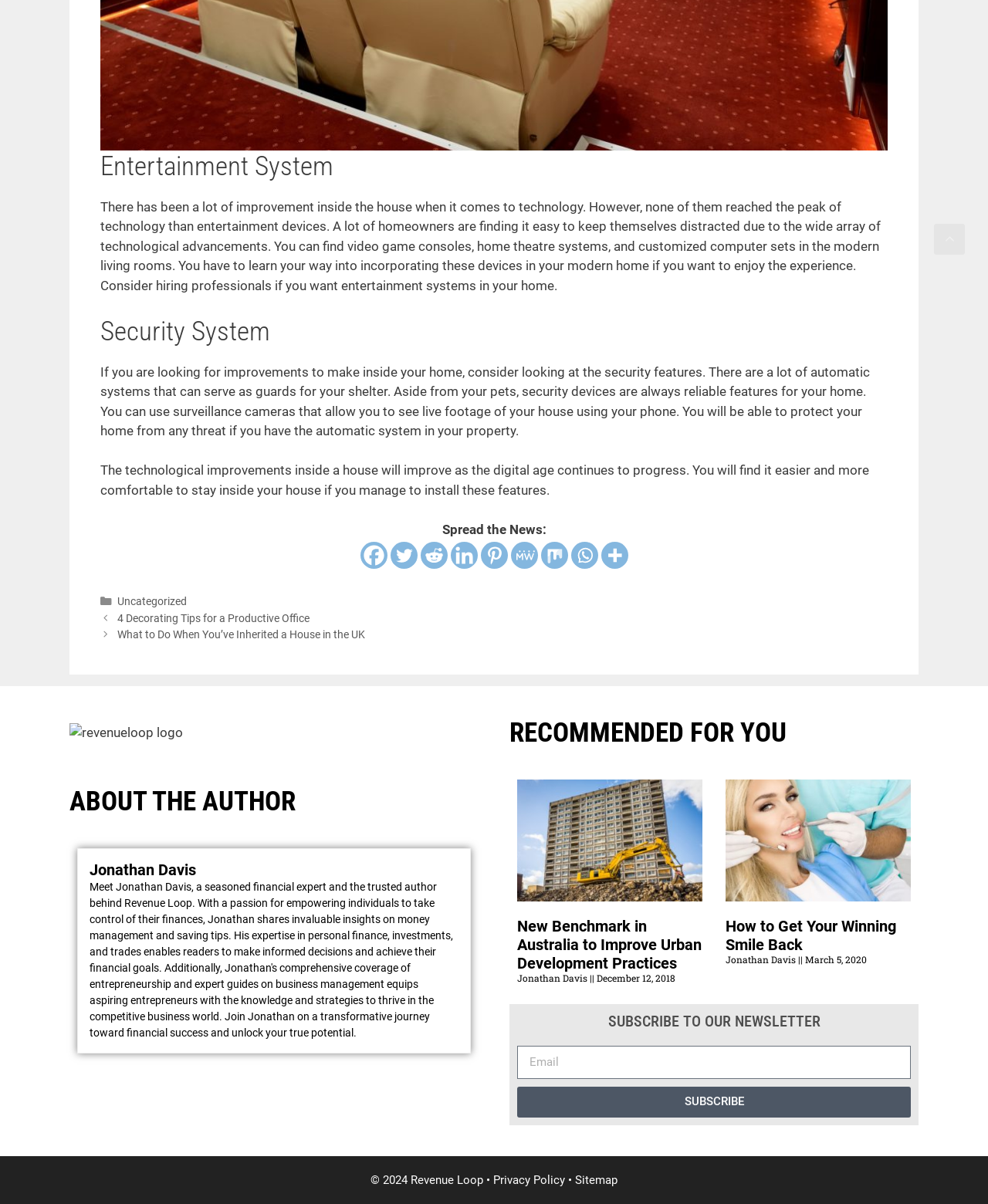What is the main topic of the article?
Provide a concise answer using a single word or phrase based on the image.

Home technology